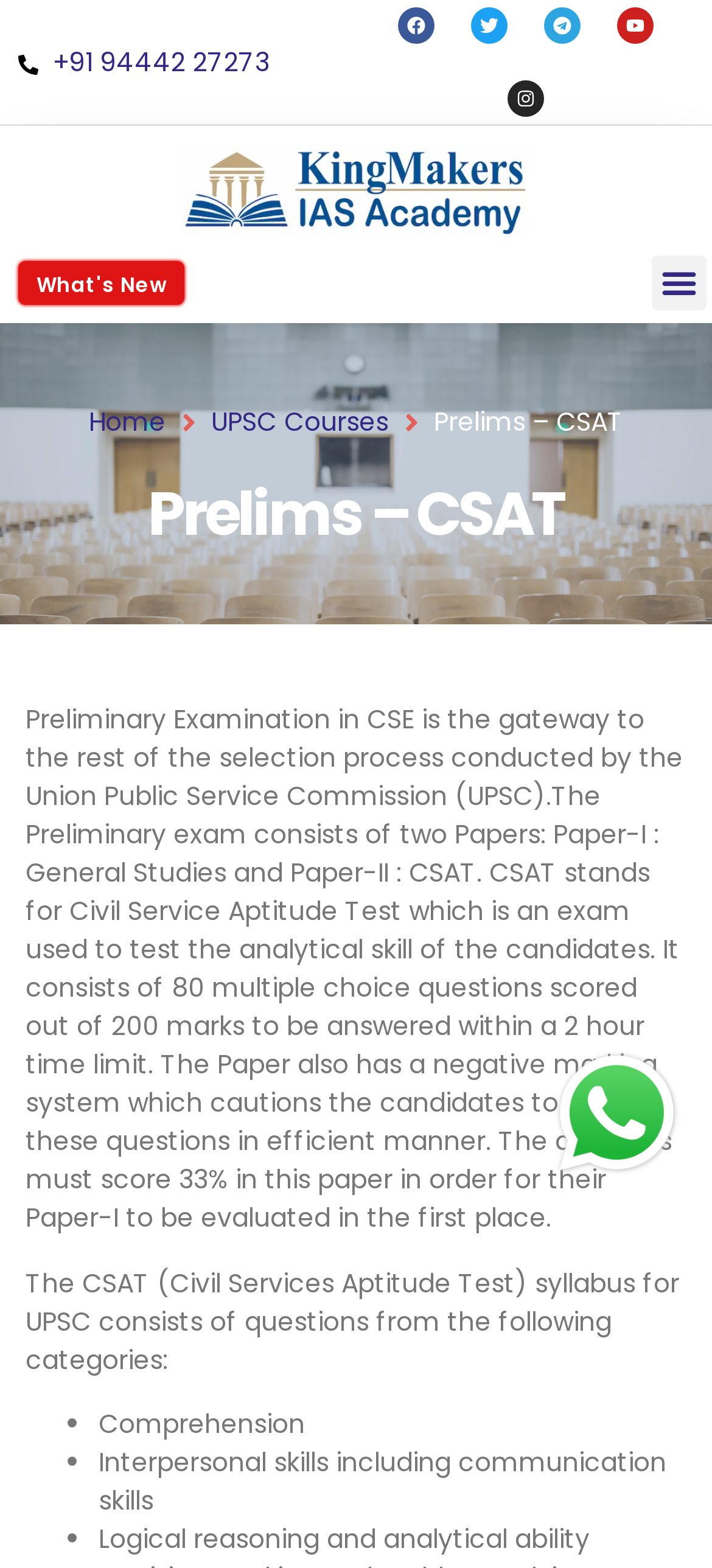Provide a one-word or brief phrase answer to the question:
How many papers are there in the Preliminary Examination in CSE?

2